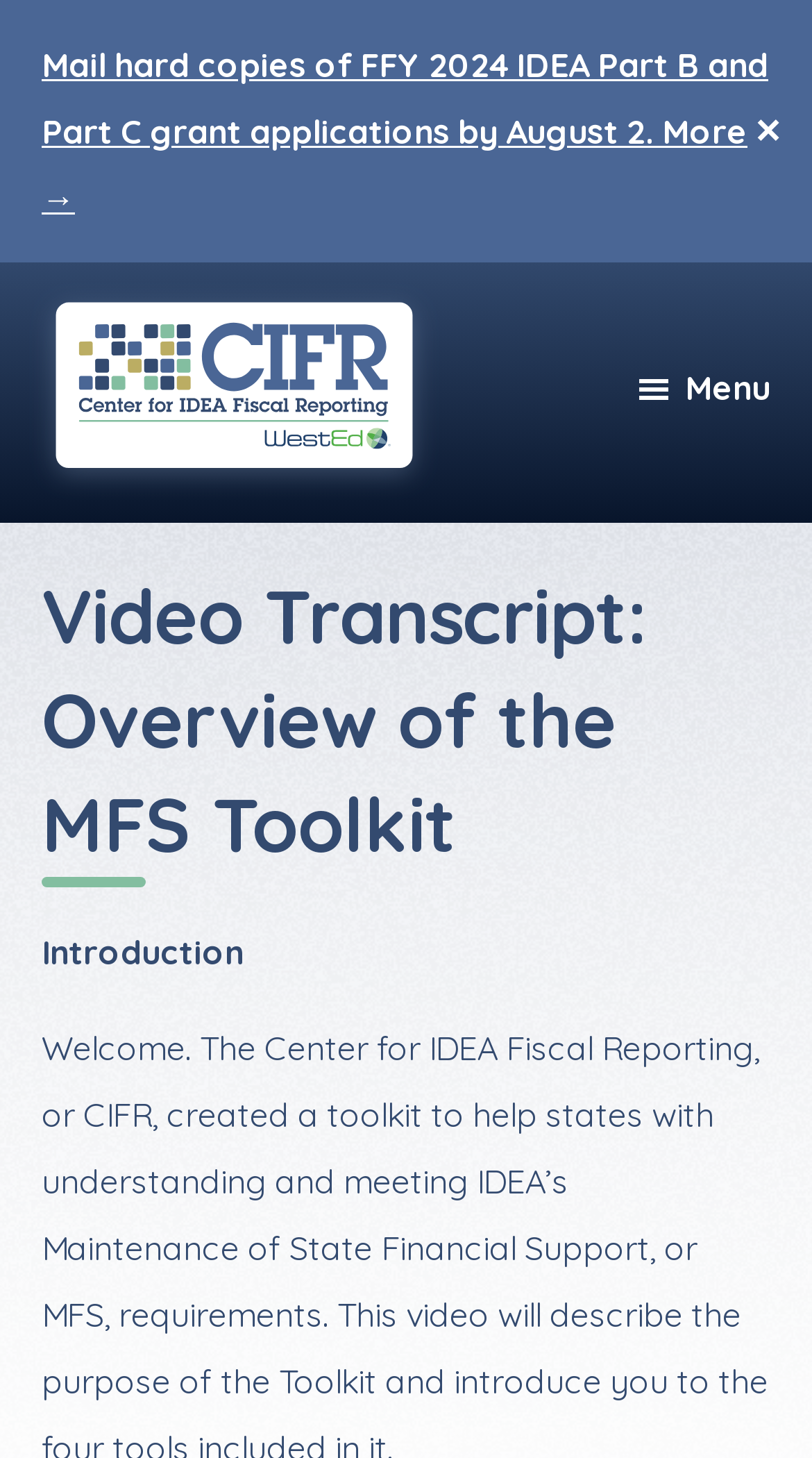What is the purpose of the button with the menu icon?
Using the image, provide a concise answer in one word or a short phrase.

To open a menu